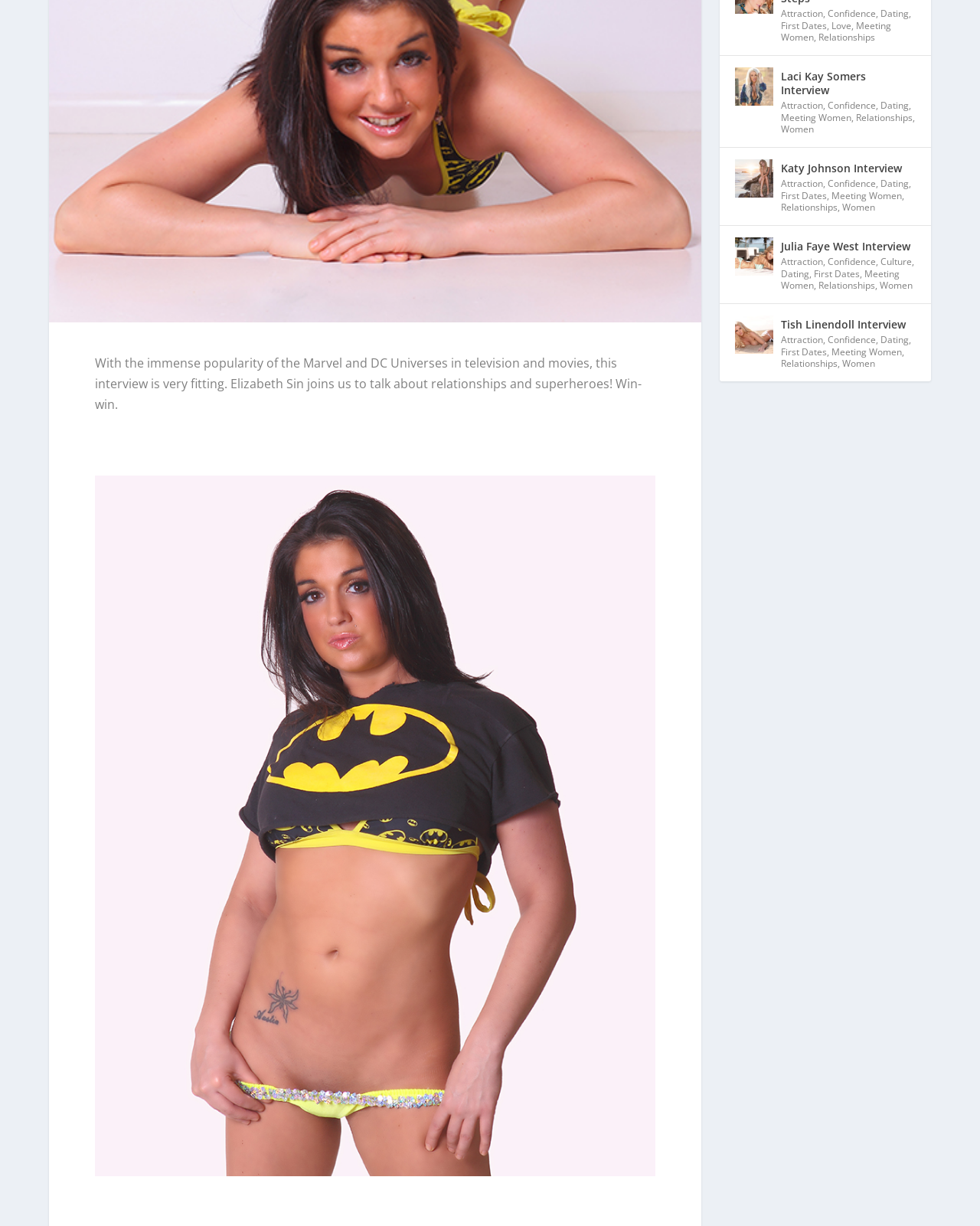Find the coordinates for the bounding box of the element with this description: "Women".

[0.797, 0.1, 0.83, 0.111]